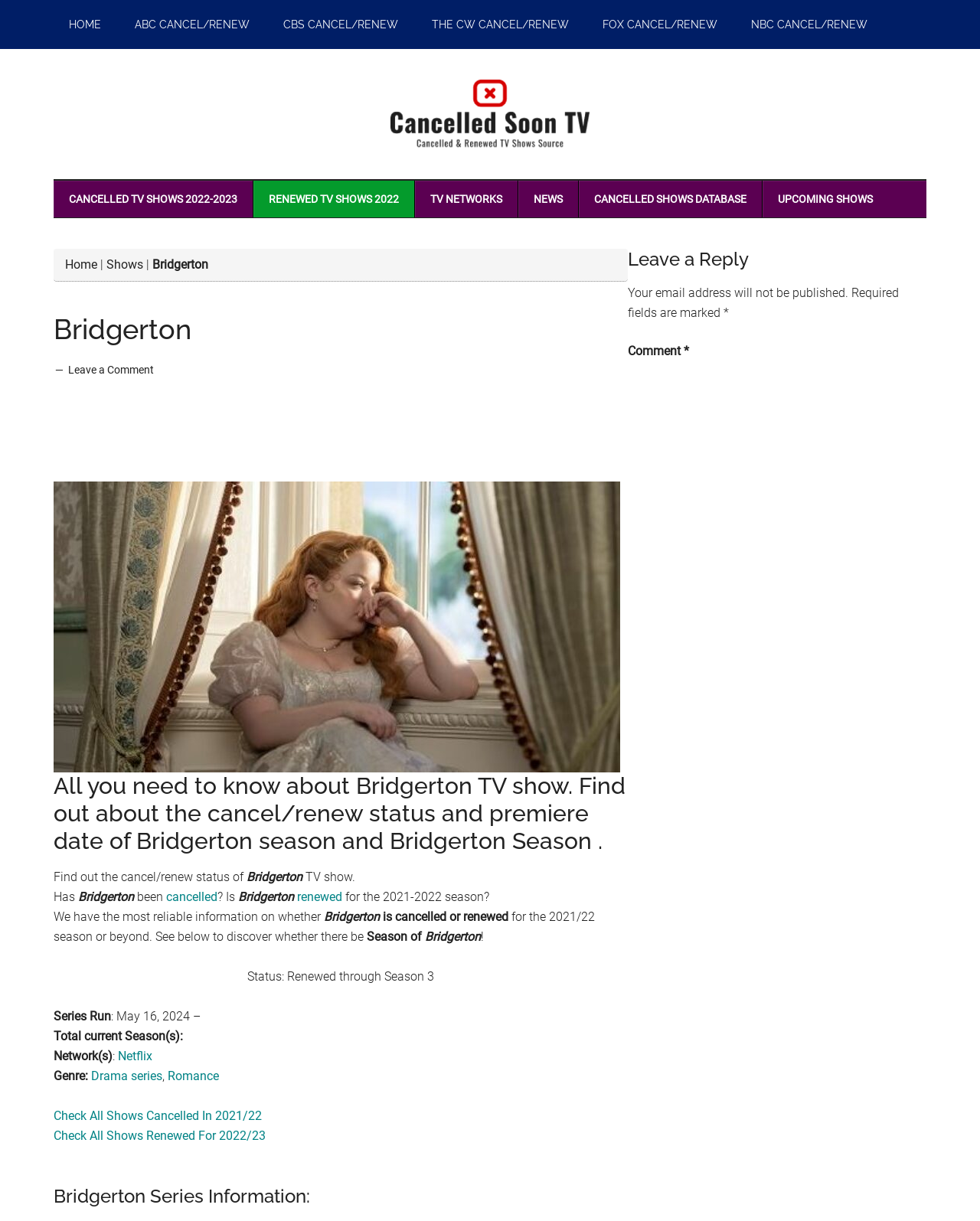Please provide a comprehensive answer to the question based on the screenshot: What is the genre of Bridgerton?

I found the answer by looking at the section that provides information about the TV show Bridgerton. Specifically, I looked at the 'Genre' section, which indicates that the show is a Drama series and Romance.